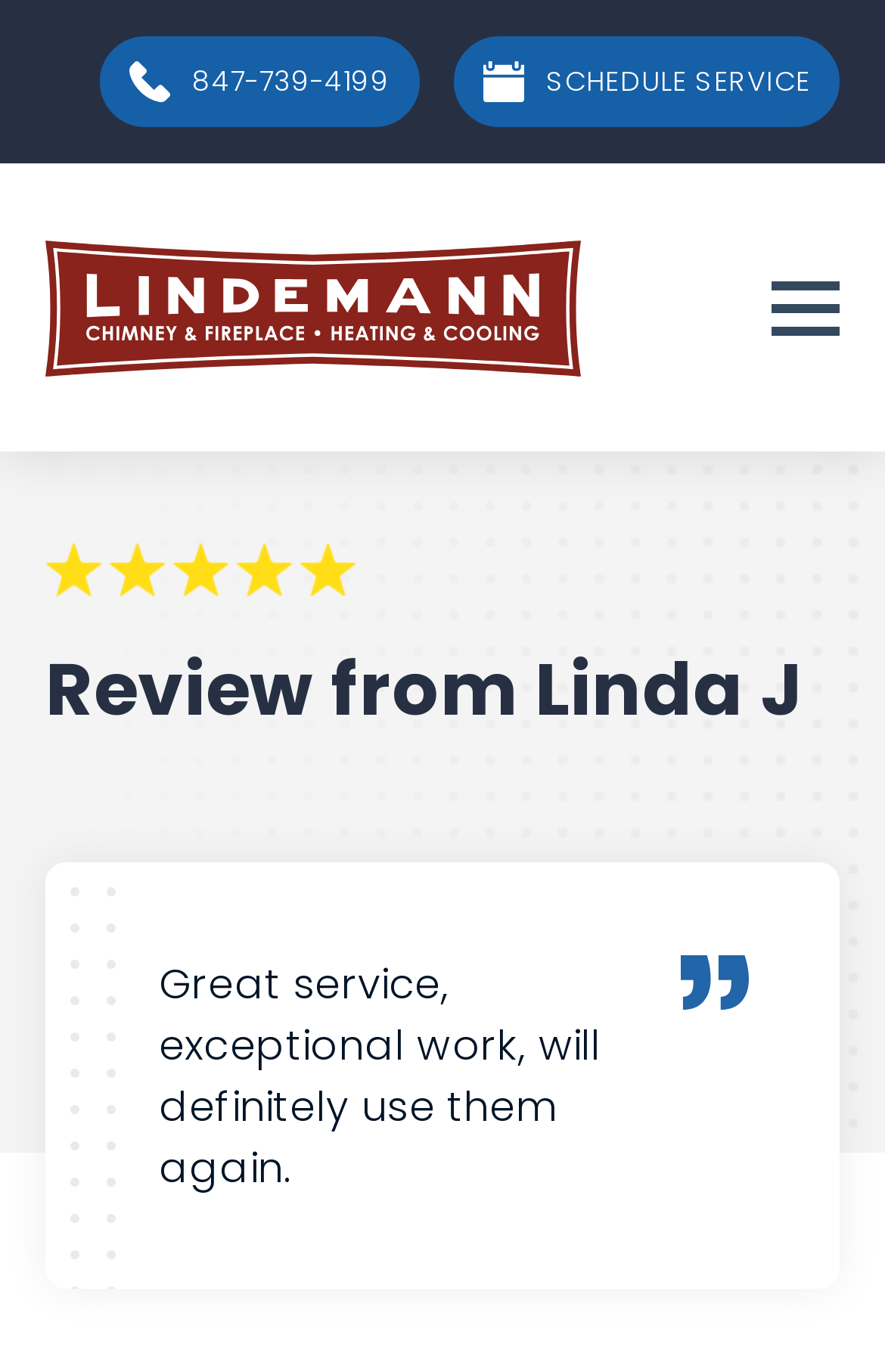Provide a brief response to the question using a single word or phrase: 
What is the location of the reviewer?

Niles